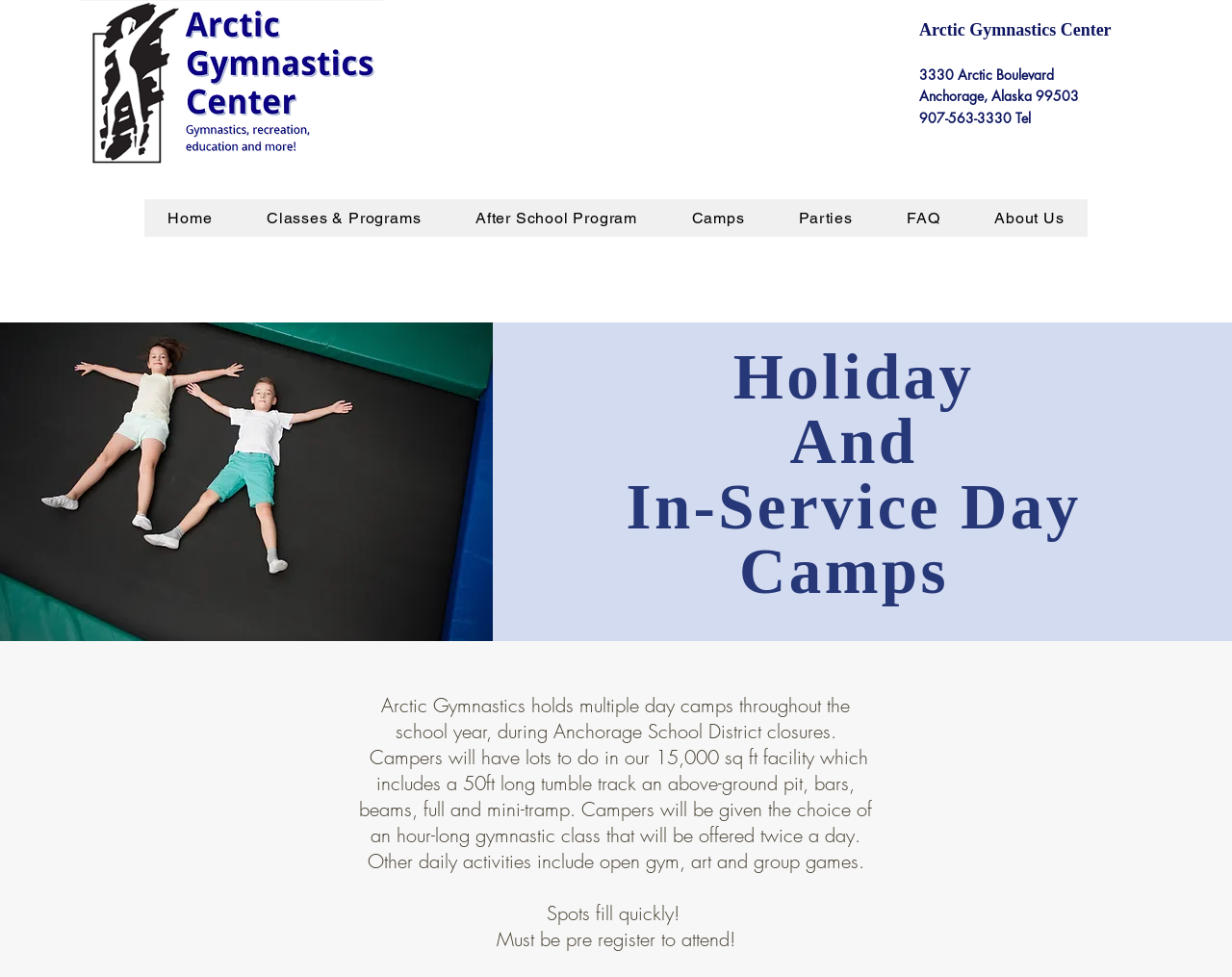Identify the bounding box for the described UI element: "After School Program".

[0.367, 0.204, 0.536, 0.242]